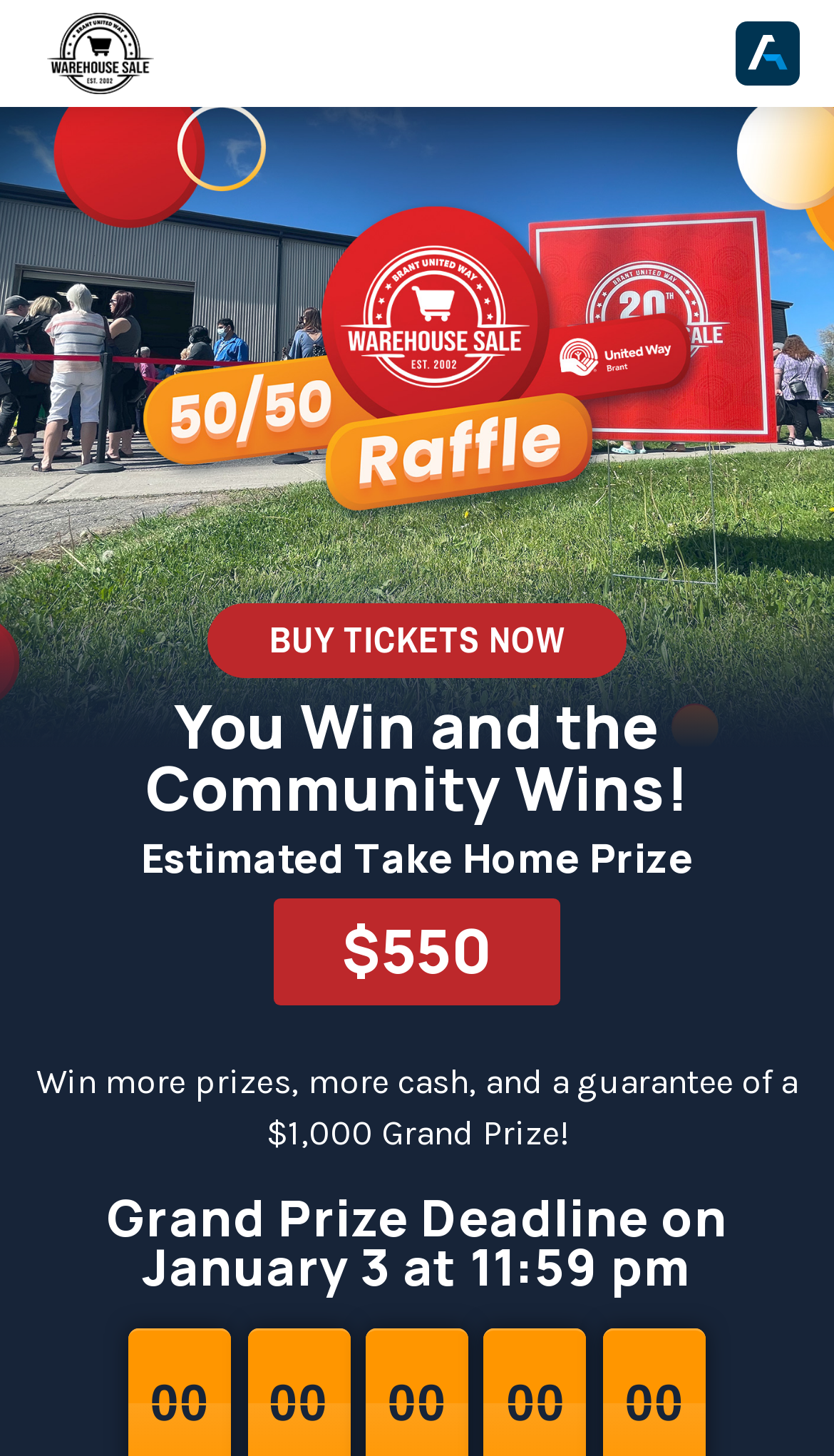Please identify the primary heading on the webpage and return its text.

You Win and the Community Wins!